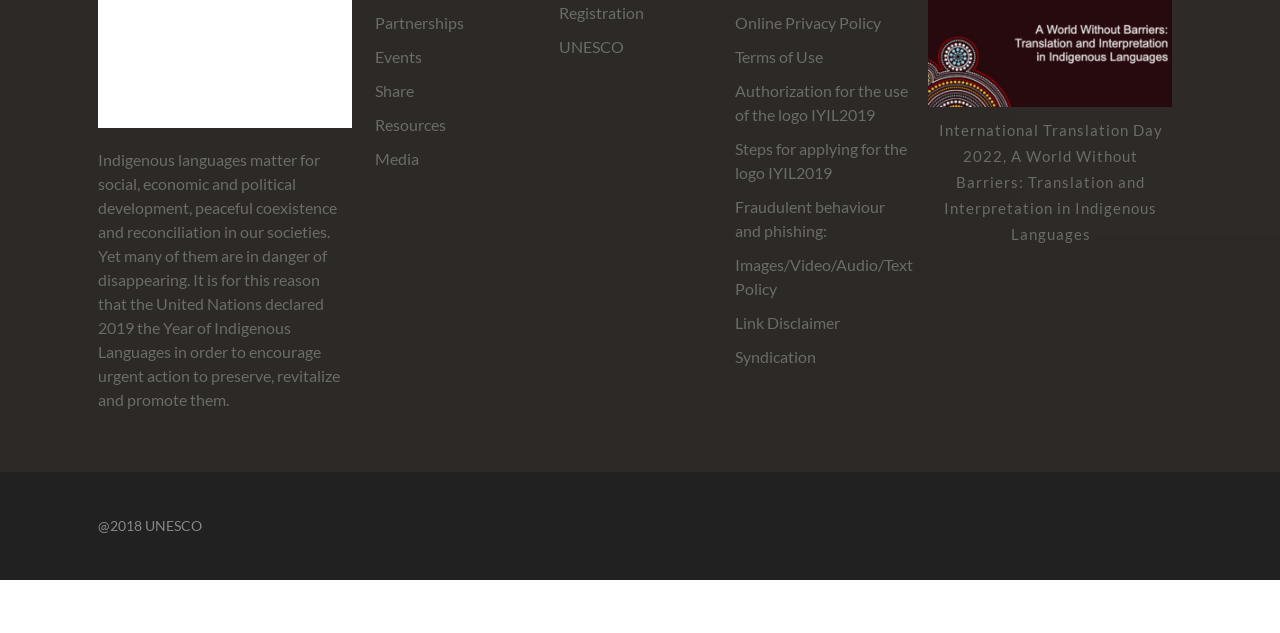What is the theme of the webpage?
Using the image as a reference, give a one-word or short phrase answer.

Indigenous languages